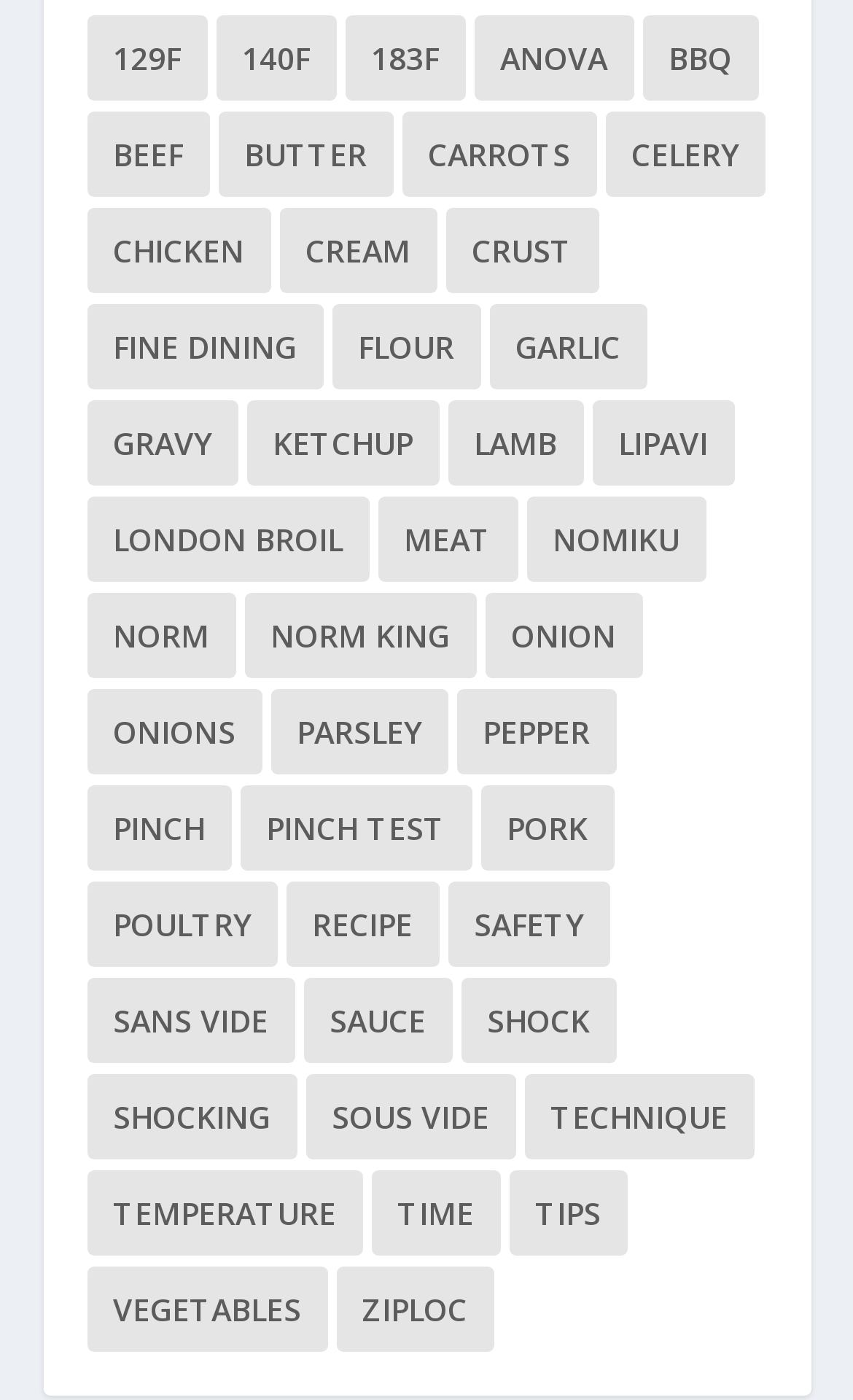Locate the bounding box coordinates of the element you need to click to accomplish the task described by this instruction: "Click on the '129F' link".

[0.101, 0.011, 0.242, 0.072]